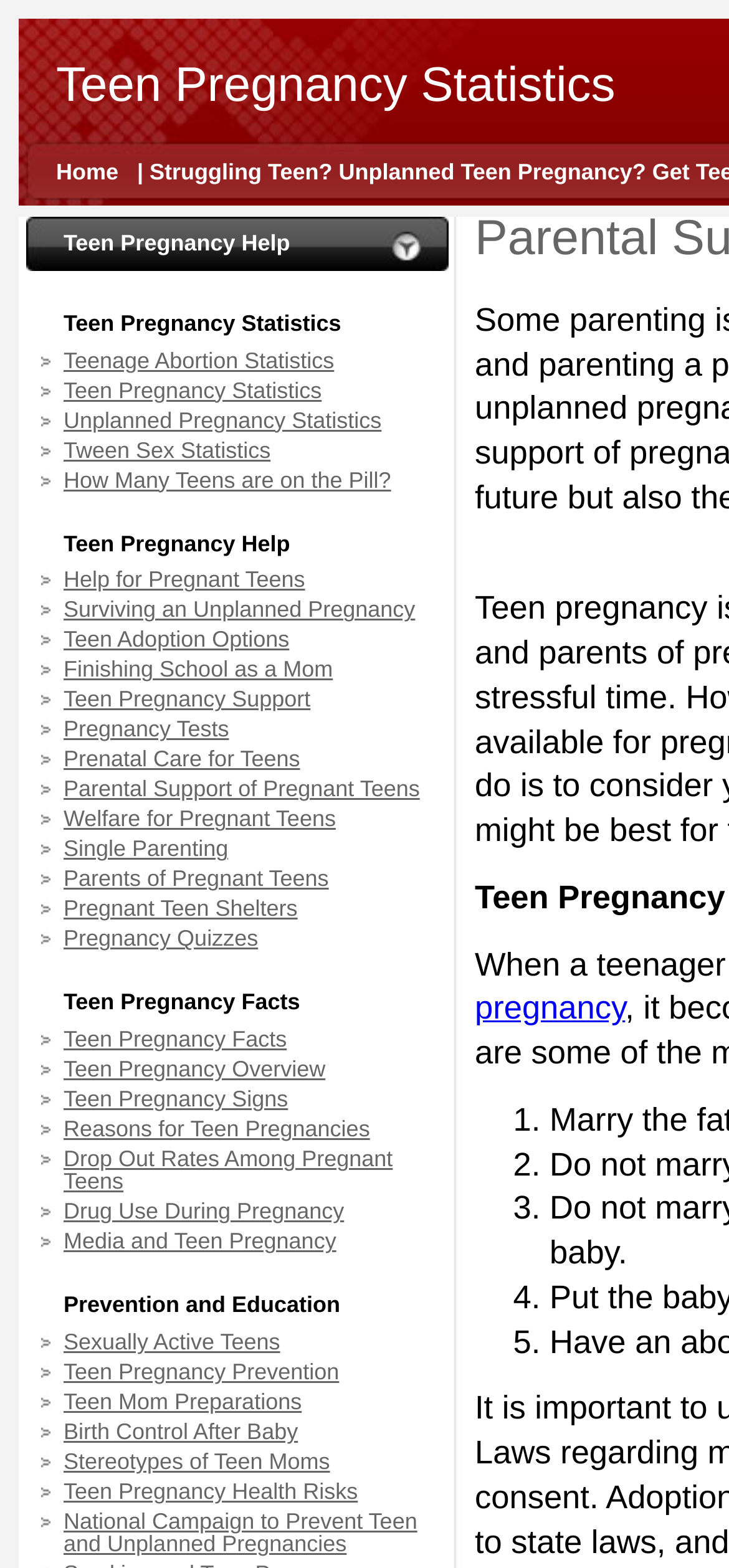Pinpoint the bounding box coordinates of the element to be clicked to execute the instruction: "Explore Teen Pregnancy Facts".

[0.056, 0.656, 0.615, 0.67]